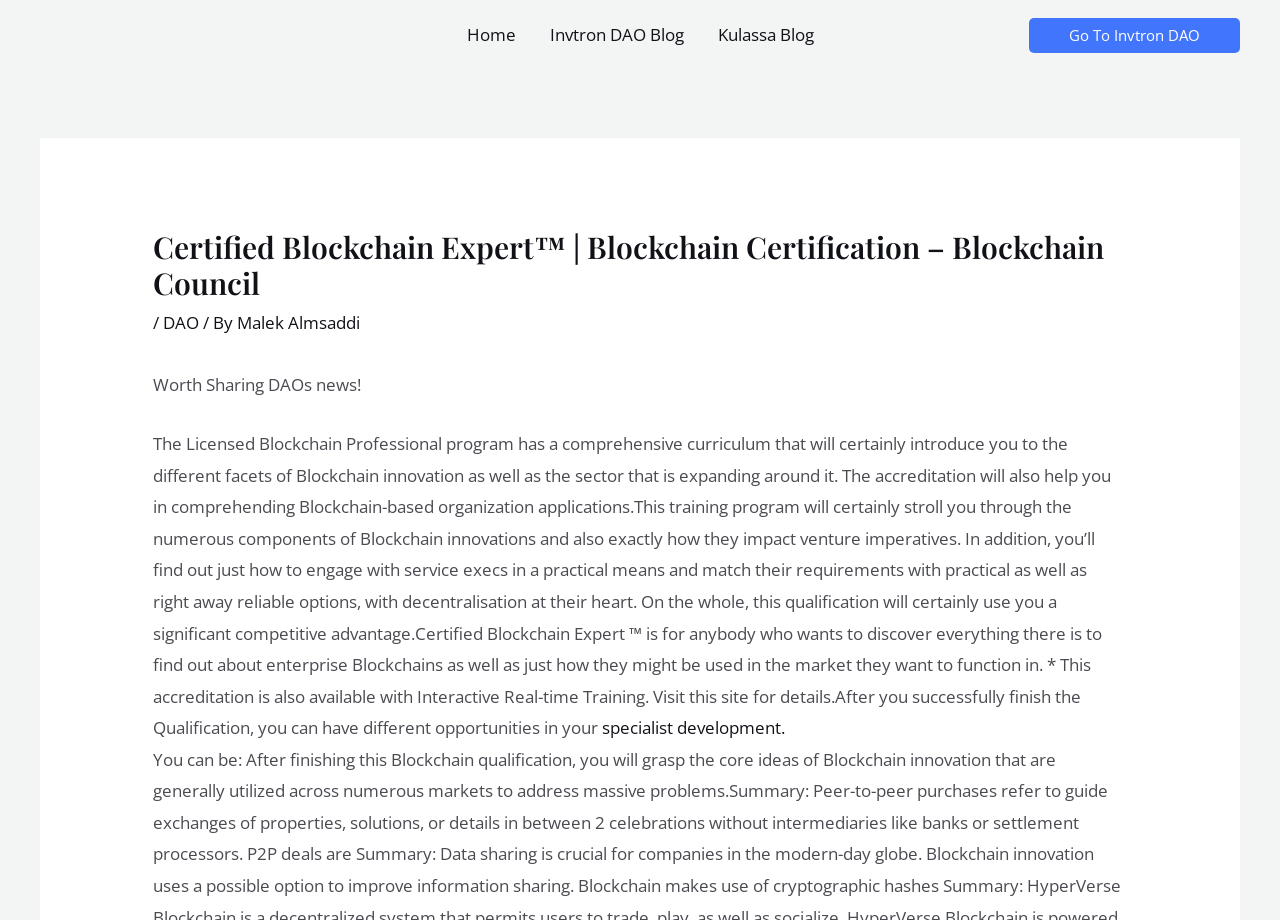What is the name of the certification program?
Based on the image, respond with a single word or phrase.

Certified Blockchain Expert